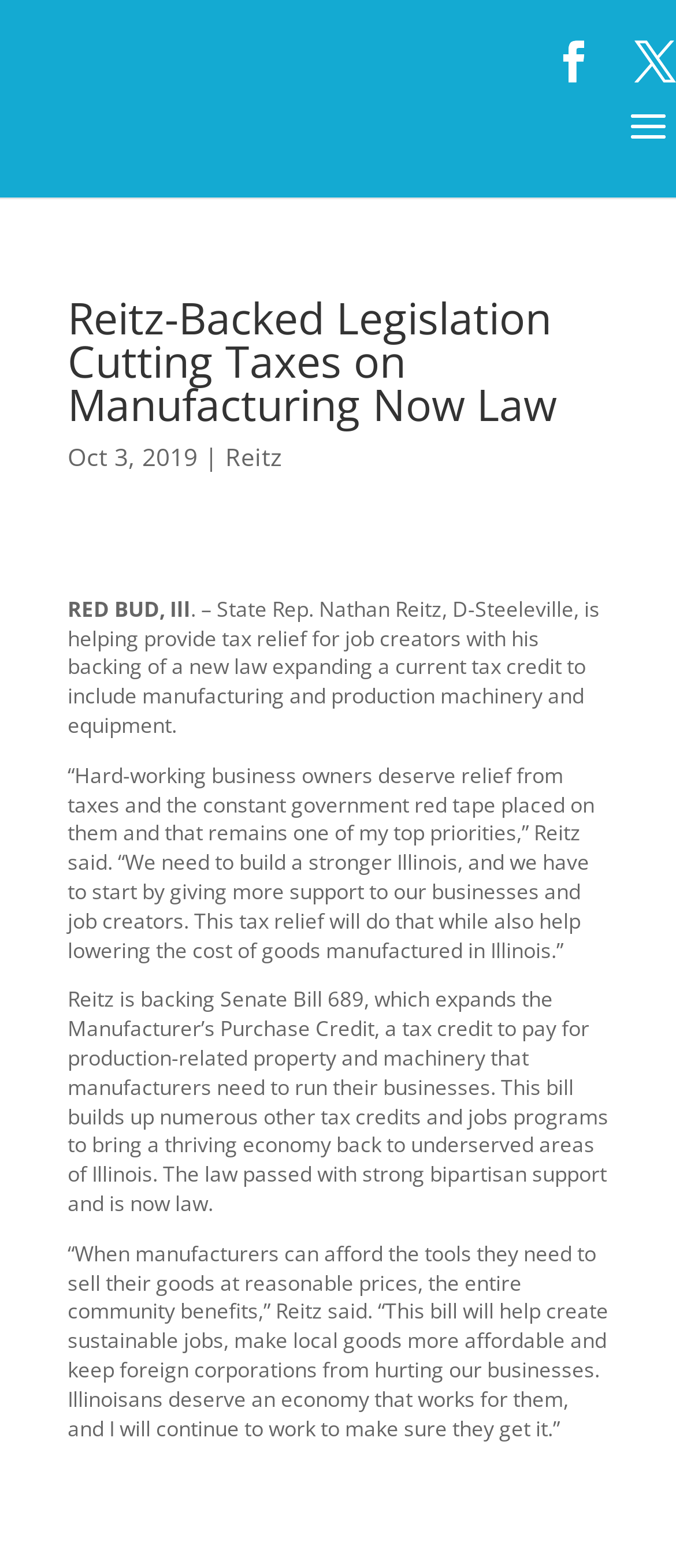What is the purpose of the Manufacturer’s Purchase Credit?
Utilize the information in the image to give a detailed answer to the question.

I found the answer by reading the text in the webpage, specifically the sentence 'Reitz is backing Senate Bill 689, which expands the Manufacturer’s Purchase Credit, a tax credit to pay for production-related property and machinery that manufacturers need to run their businesses.'